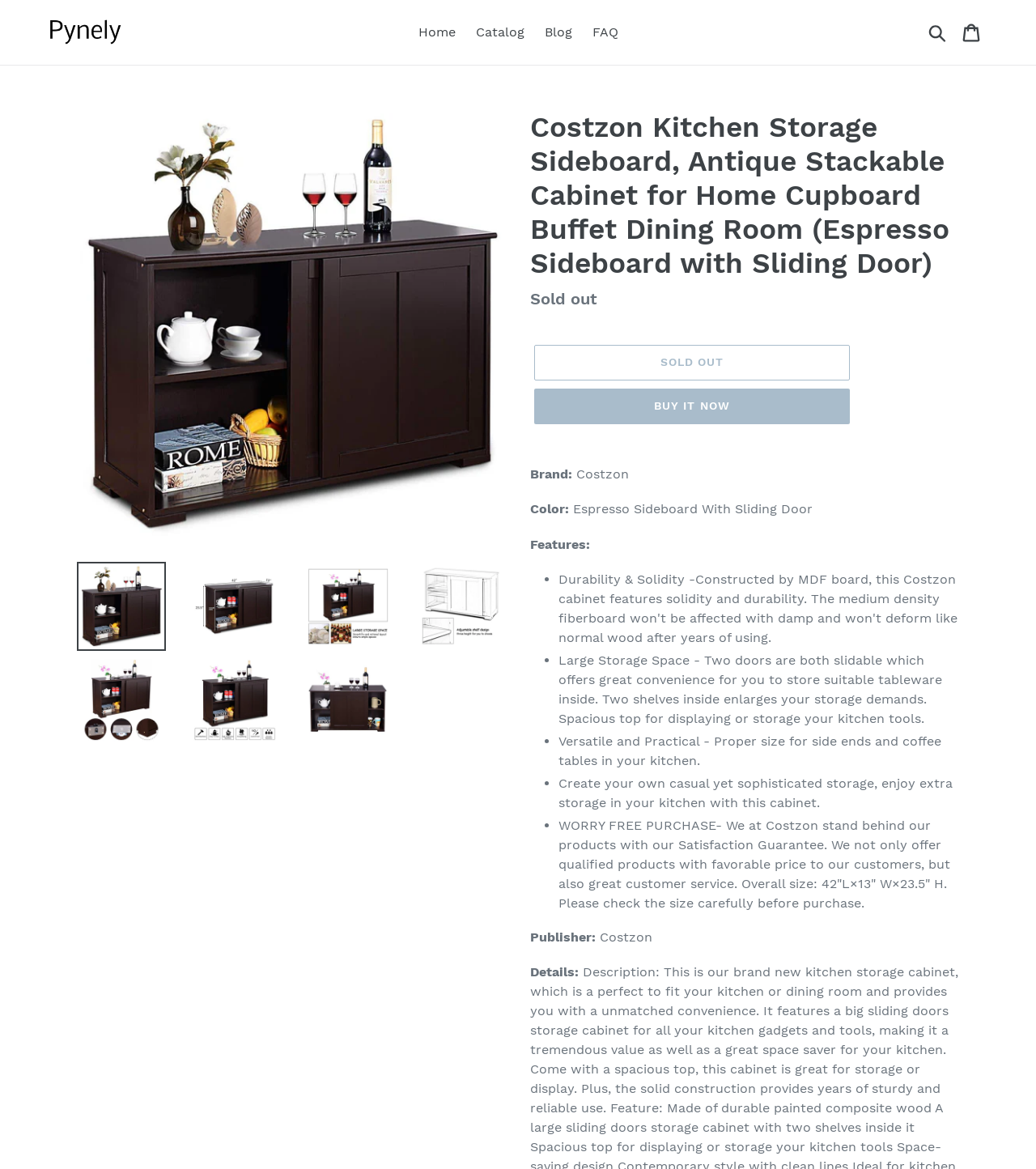Describe all the key features of the webpage in detail.

This webpage is a product page for a Costzon kitchen storage sideboard antique stackable cabinet. At the top, there is a navigation bar with links to "Home", "Catalog", "Blog", and "FAQ". On the right side of the navigation bar, there is a search button and a cart link. 

Below the navigation bar, there is a large image of the product, which takes up most of the width of the page. The image is surrounded by several smaller images that appear to be different views of the product.

To the right of the large image, there is a heading that describes the product, followed by a description list that includes the regular price and a "Sold out" label. Below this, there are two buttons, one labeled "Sold out" and the other labeled "BUY IT NOW", both of which are disabled.

Further down the page, there is a section that lists the product's brand, color, and features. The features are listed in a bulleted format and include details about the product's storage space, versatility, and practicality. There is also a section that describes the product's warranty and customer service.

At the very bottom of the page, there are labels for "Publisher" and "Details", but they do not appear to have any corresponding content.